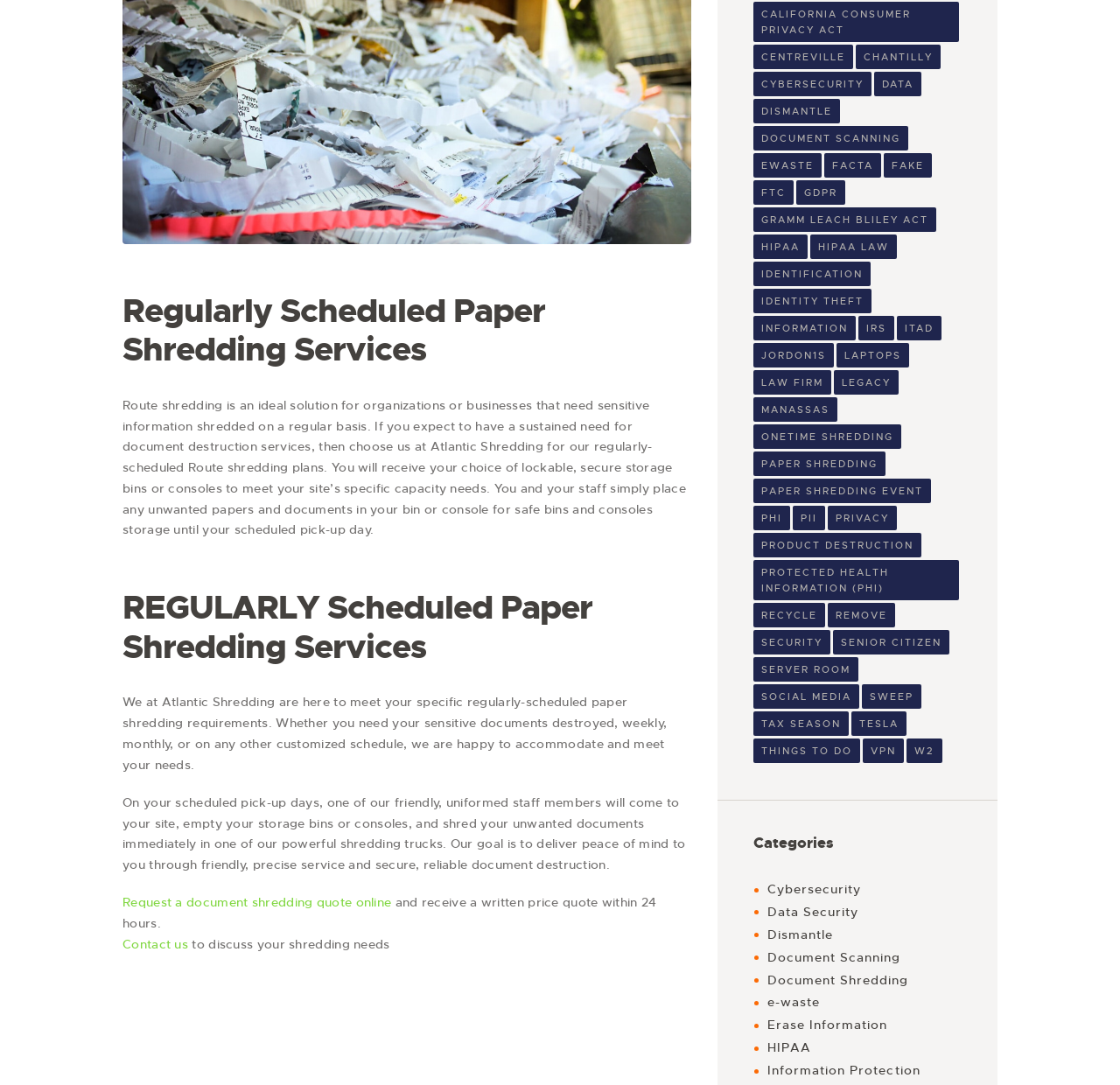Using the provided element description, identify the bounding box coordinates as (top-left x, top-left y, bottom-right x, bottom-right y). Ensure all values are between 0 and 1. Description: information

[0.673, 0.291, 0.764, 0.314]